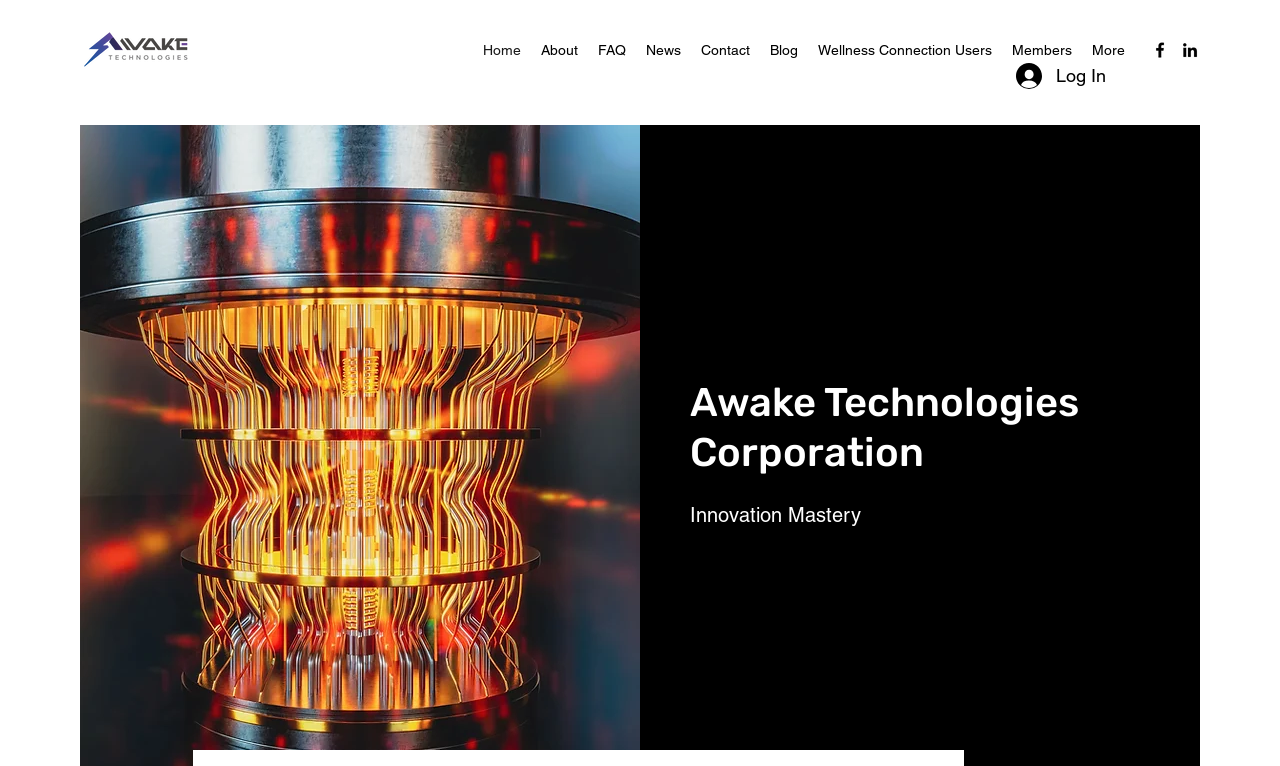Please find the bounding box coordinates of the clickable region needed to complete the following instruction: "Click on the link to read about the 6 best nations for internet dating". The bounding box coordinates must consist of four float numbers between 0 and 1, i.e., [left, top, right, bottom].

None